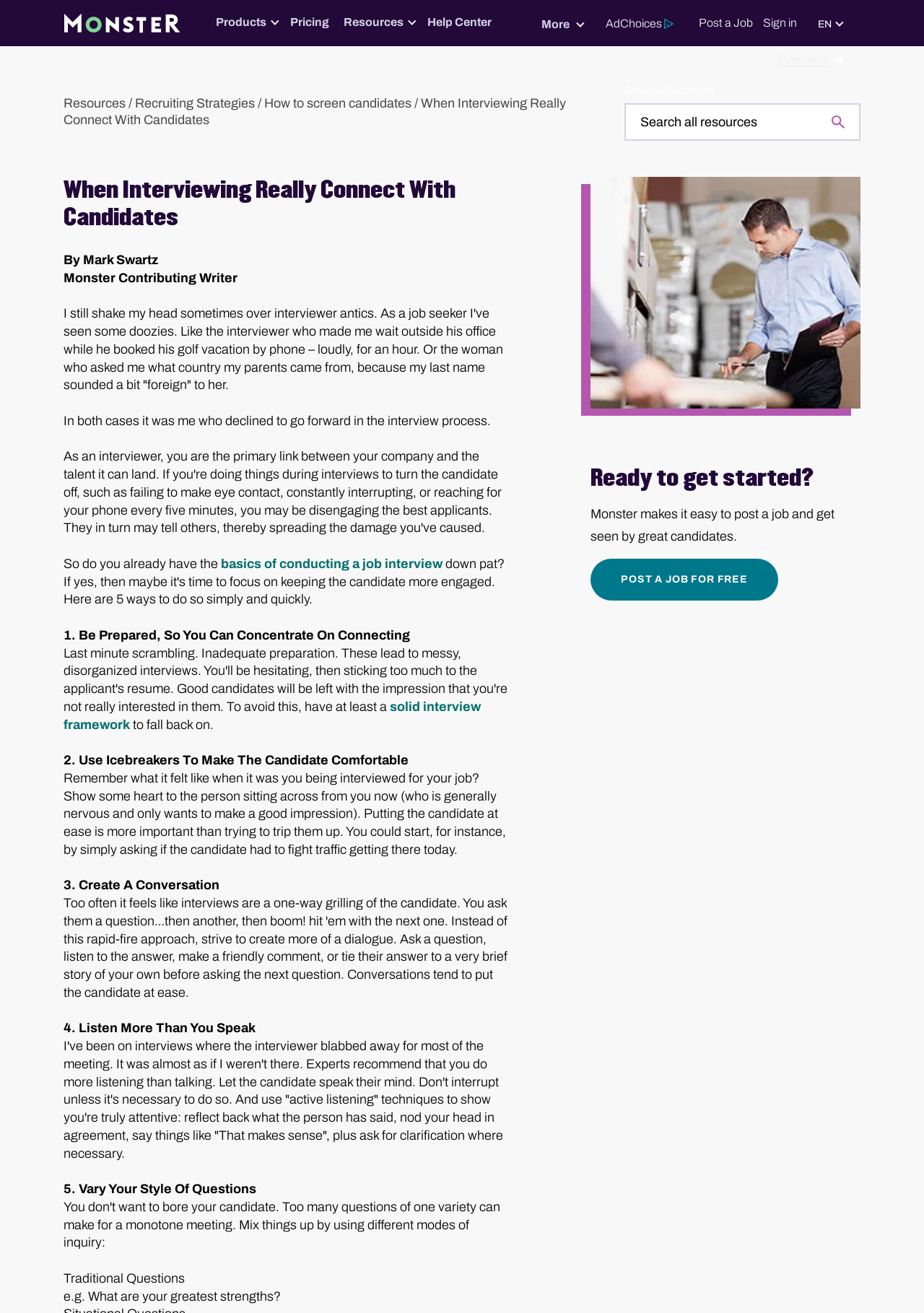Pinpoint the bounding box coordinates of the element you need to click to execute the following instruction: "Click the 'Sign in' link". The bounding box should be represented by four float numbers between 0 and 1, in the format [left, top, right, bottom].

[0.826, 0.013, 0.862, 0.022]